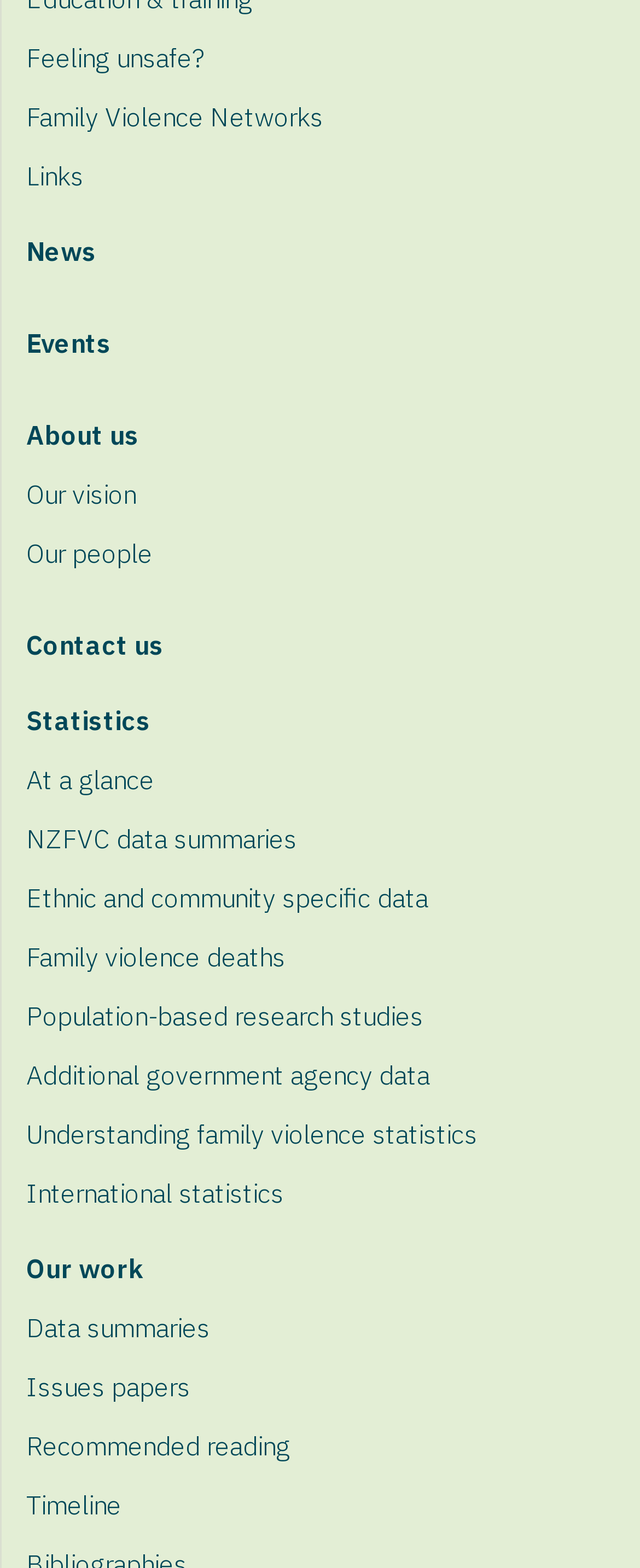Are there any links related to people on the webpage?
Please provide a single word or phrase as your answer based on the image.

Yes